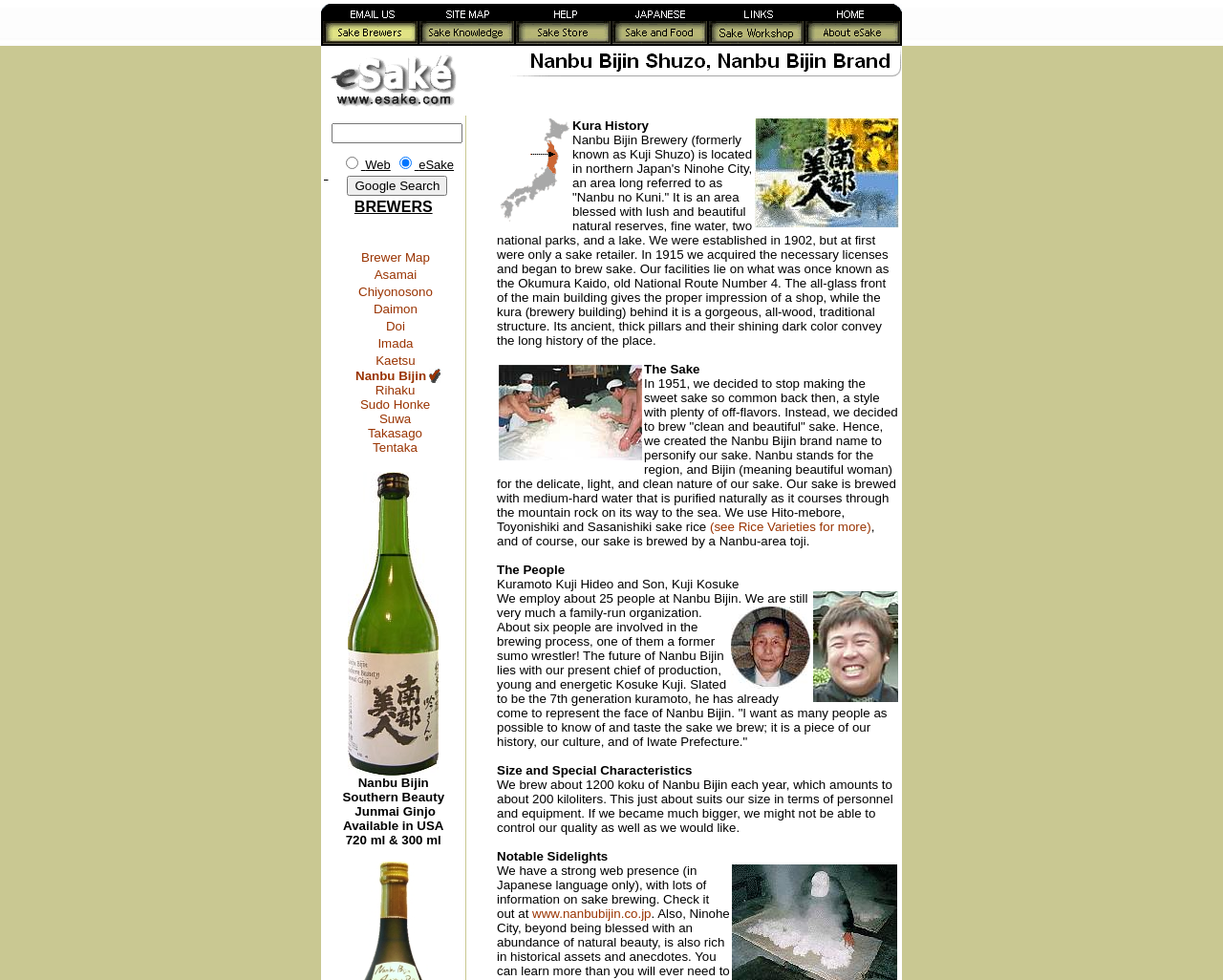What is the function of the button with the text 'Google Search'?
Using the information presented in the image, please offer a detailed response to the question.

The button with the text 'Google Search' is likely a search button, which when clicked, will perform a search based on the selected search option and the input in the textbox.